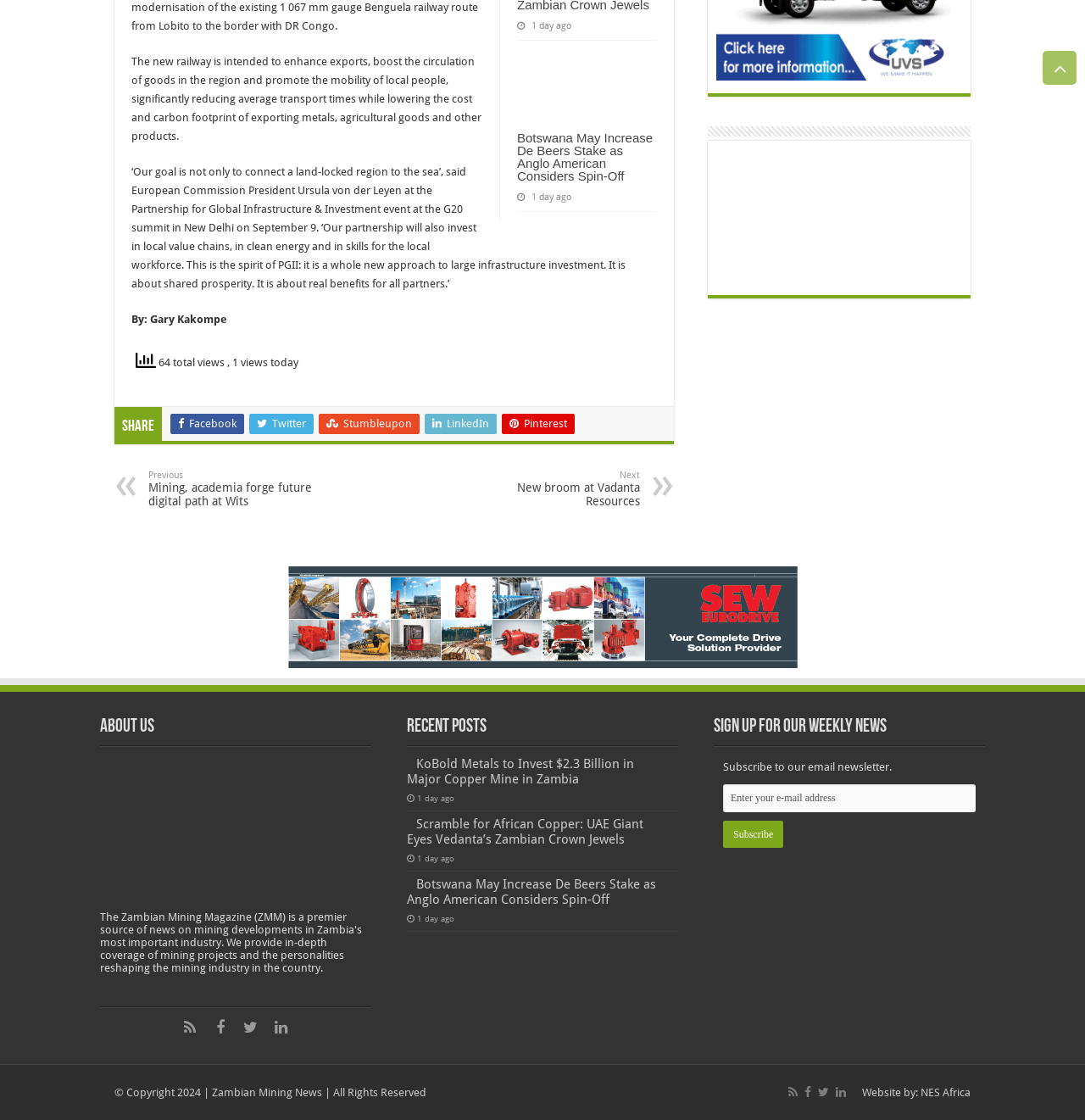Given the following UI element description: "BLOG", find the bounding box coordinates in the webpage screenshot.

None